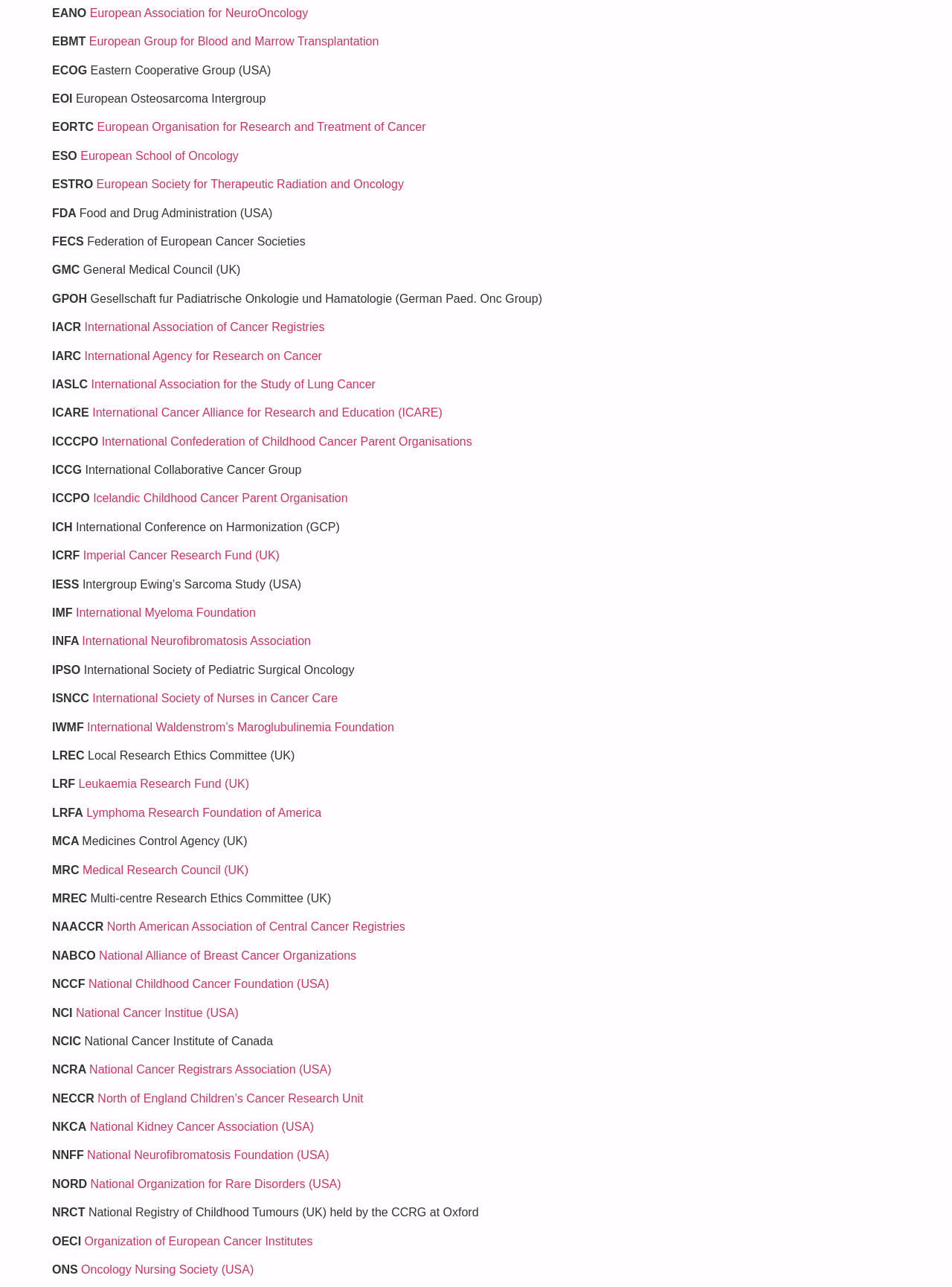Identify the coordinates of the bounding box for the element described below: "National Childhood Cancer Foundation (USA)". Return the coordinates as four float numbers between 0 and 1: [left, top, right, bottom].

[0.089, 0.76, 0.346, 0.769]